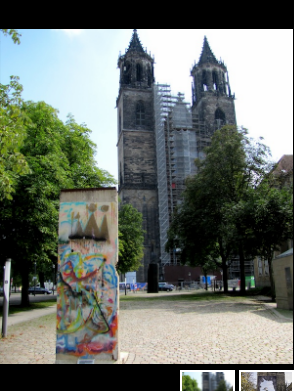Explain what the image portrays in a detailed manner.

This captivating image showcases a segment of the Berlin Wall, adorned with colorful graffiti, prominently displayed in Magdeburg, near the historic cathedral. The stunning backdrop features the twin spires of the cathedral, partially covered in scaffolding due to ongoing restoration work. Surrounding the wall, lush green trees create a serene atmosphere, contrasting with the starkness of the concrete. This location serves as a poignant reminder of the past, symbolizing both division and unity, while the vibrant artwork reflects the spirit of resilience and transformation associated with the Berlin Wall. In the foreground, cobblestone paths invite visitors to explore this significant site, rich in history and cultural meaning. A smaller inset at the bottom of the image suggests additional views of the wall, enhancing the narrative of remembrance and artistic expression.